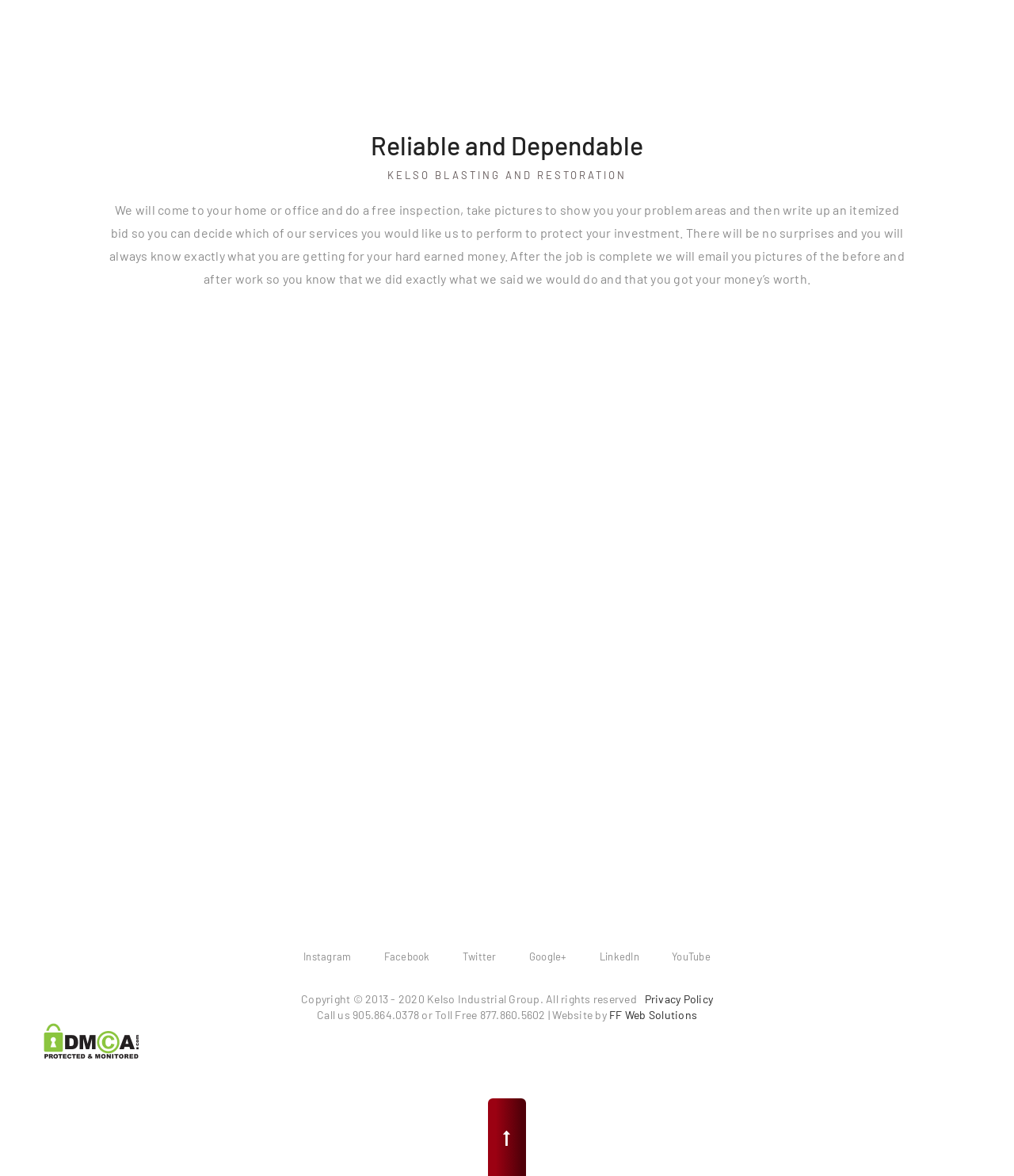Determine the bounding box coordinates of the area to click in order to meet this instruction: "Click on Twitter".

[0.449, 0.809, 0.497, 0.819]